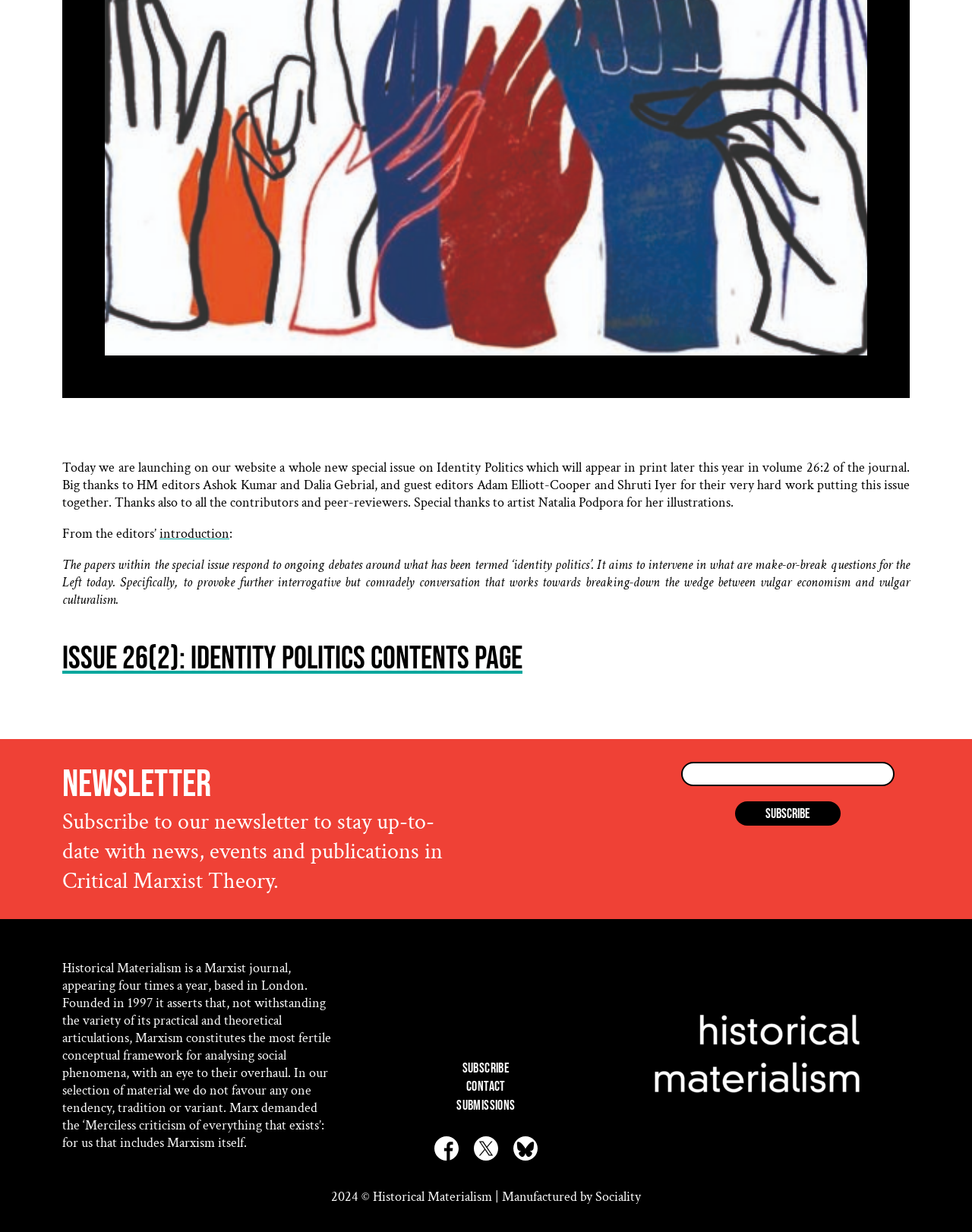Determine the bounding box coordinates for the HTML element mentioned in the following description: "About Us". The coordinates should be a list of four floats ranging from 0 to 1, represented as [left, top, right, bottom].

None